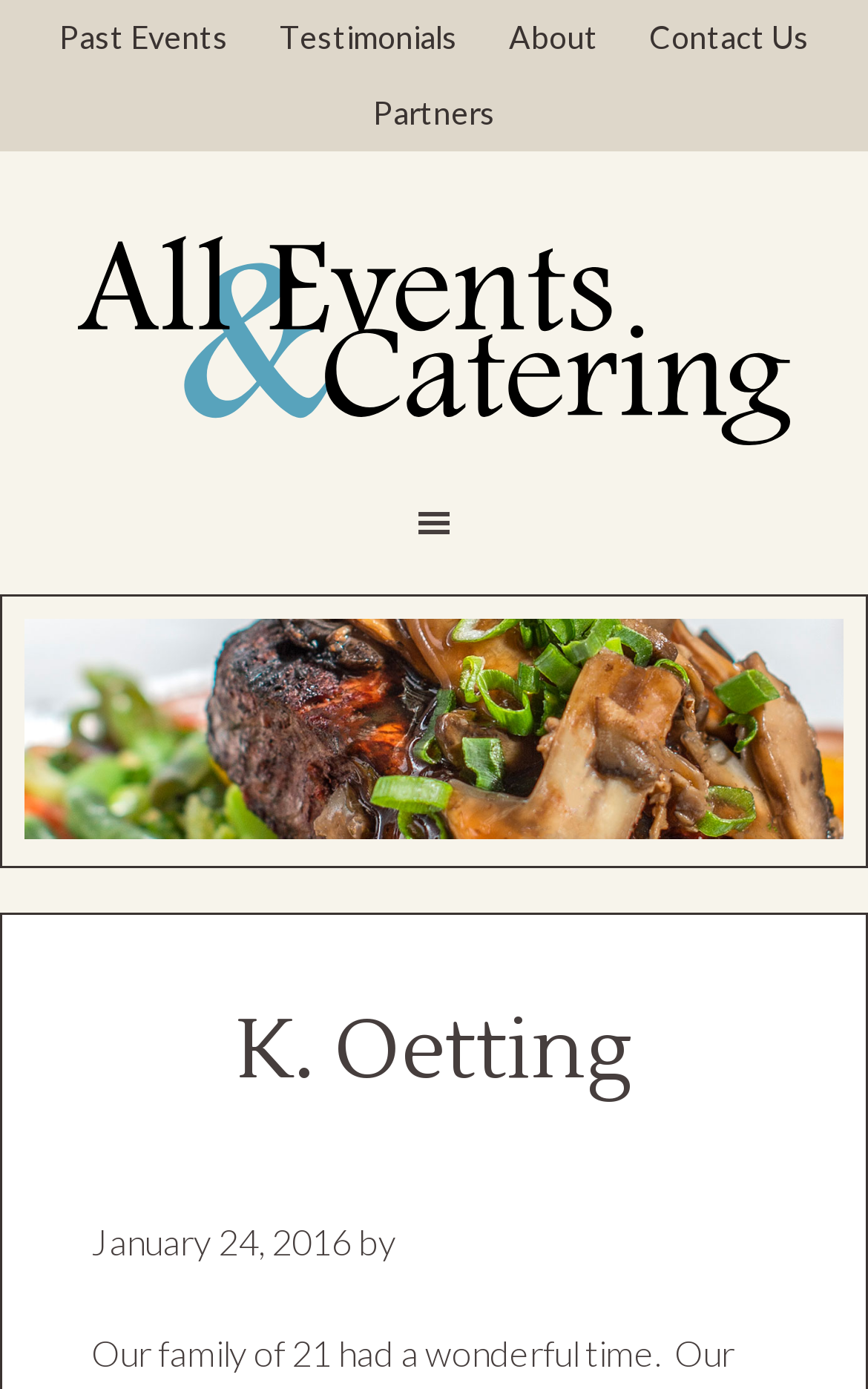Give a succinct answer to this question in a single word or phrase: 
What is the name of the image on the top?

Summit County Catering and Events